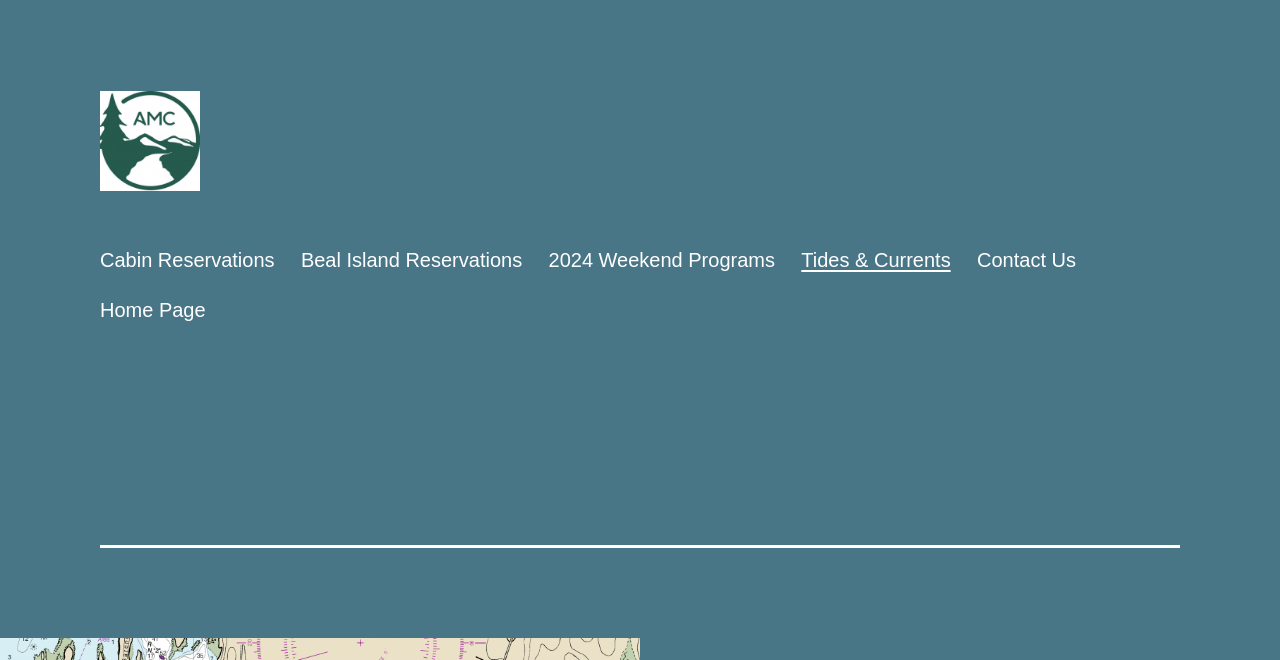Give a one-word or short phrase answer to the question: 
What type of element is above the primary menu?

Link